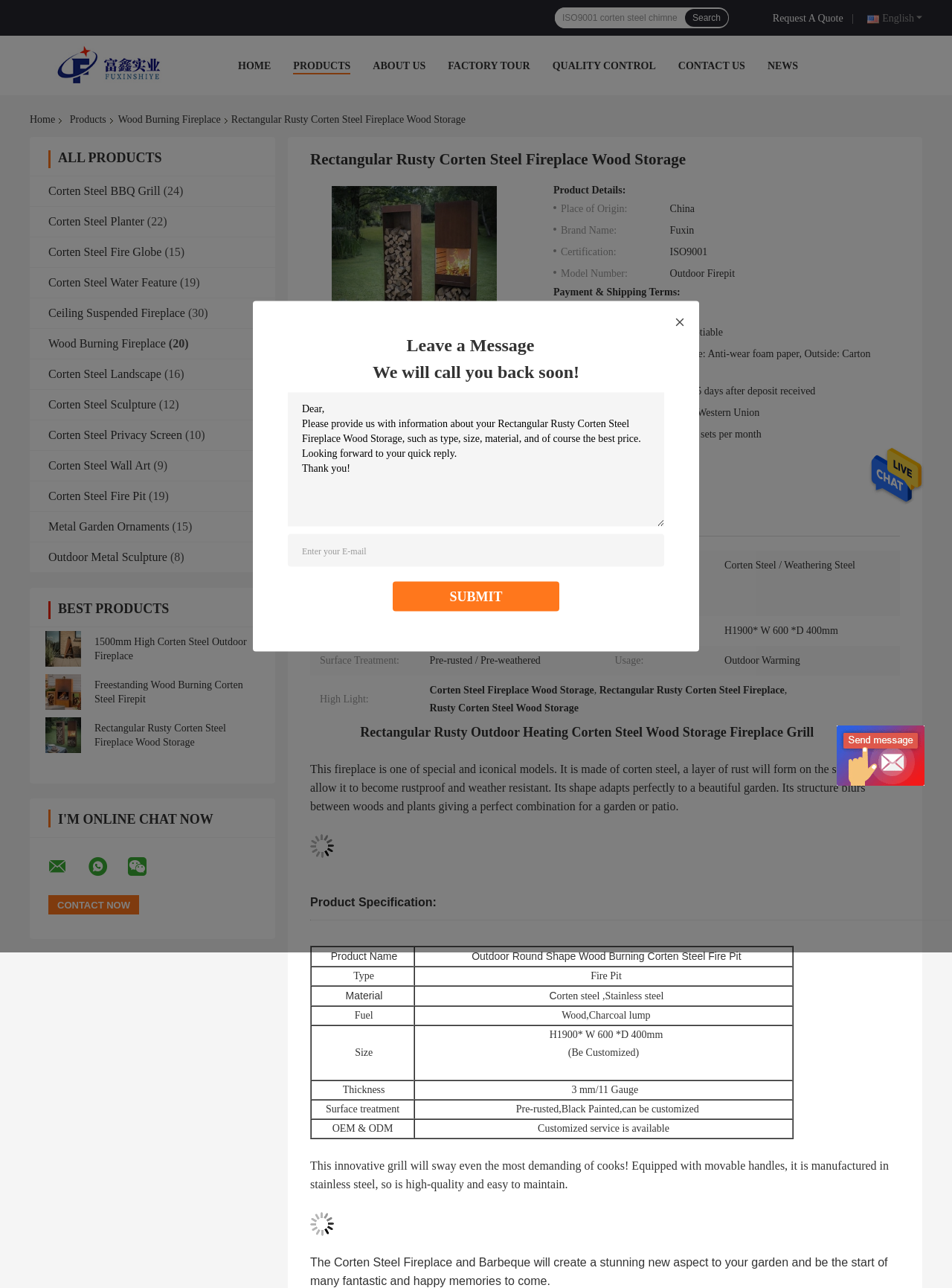How many products are displayed in the 'BEST PRODUCTS' section? From the image, respond with a single word or brief phrase.

2